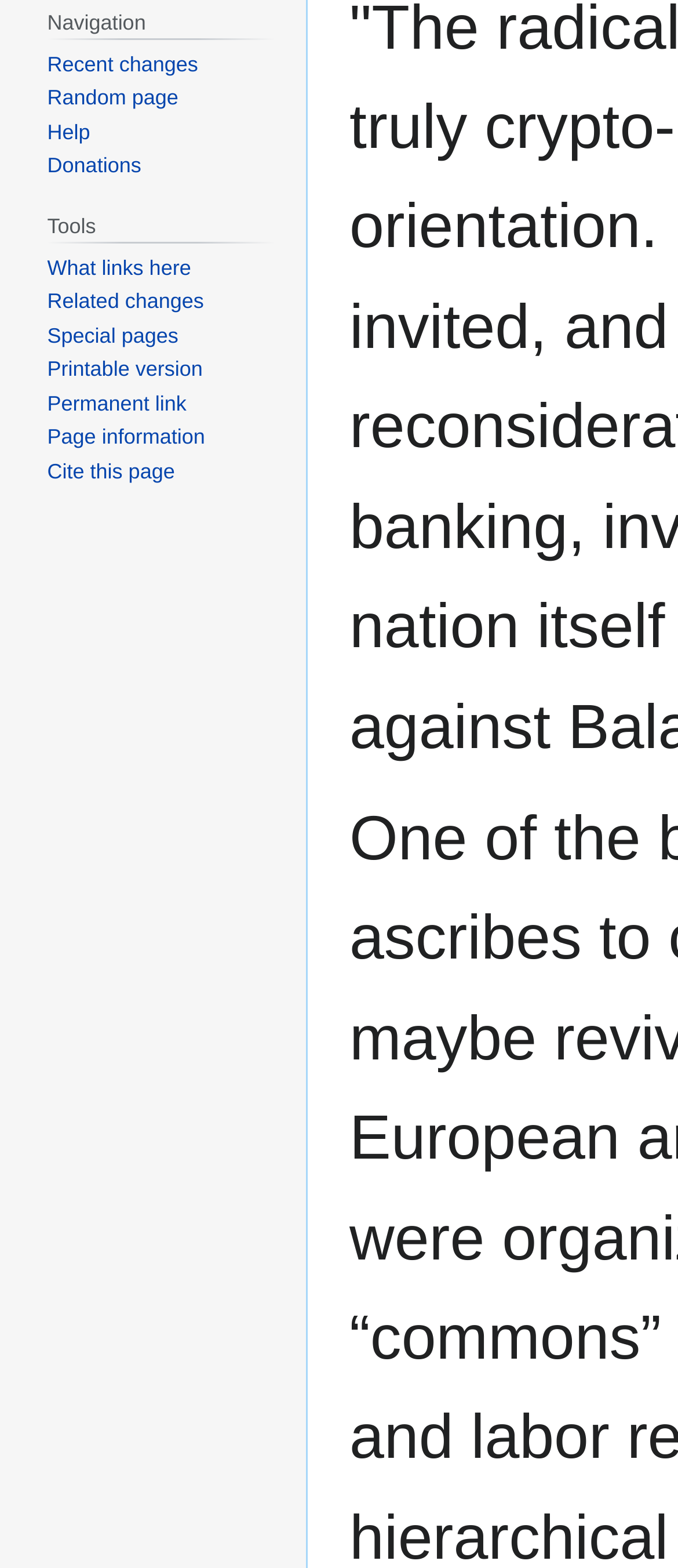From the webpage screenshot, predict the bounding box of the UI element that matches this description: "Permanent link".

[0.07, 0.249, 0.275, 0.265]